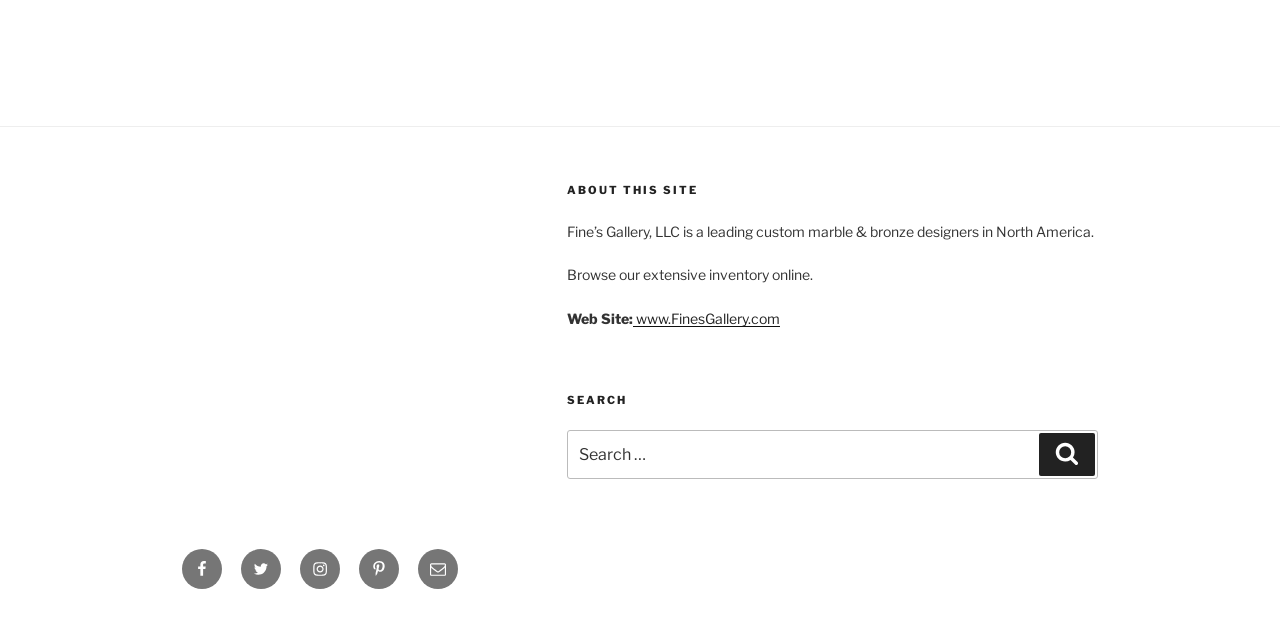Identify the bounding box coordinates of the area that should be clicked in order to complete the given instruction: "Visit the website". The bounding box coordinates should be four float numbers between 0 and 1, i.e., [left, top, right, bottom].

[0.494, 0.501, 0.609, 0.529]